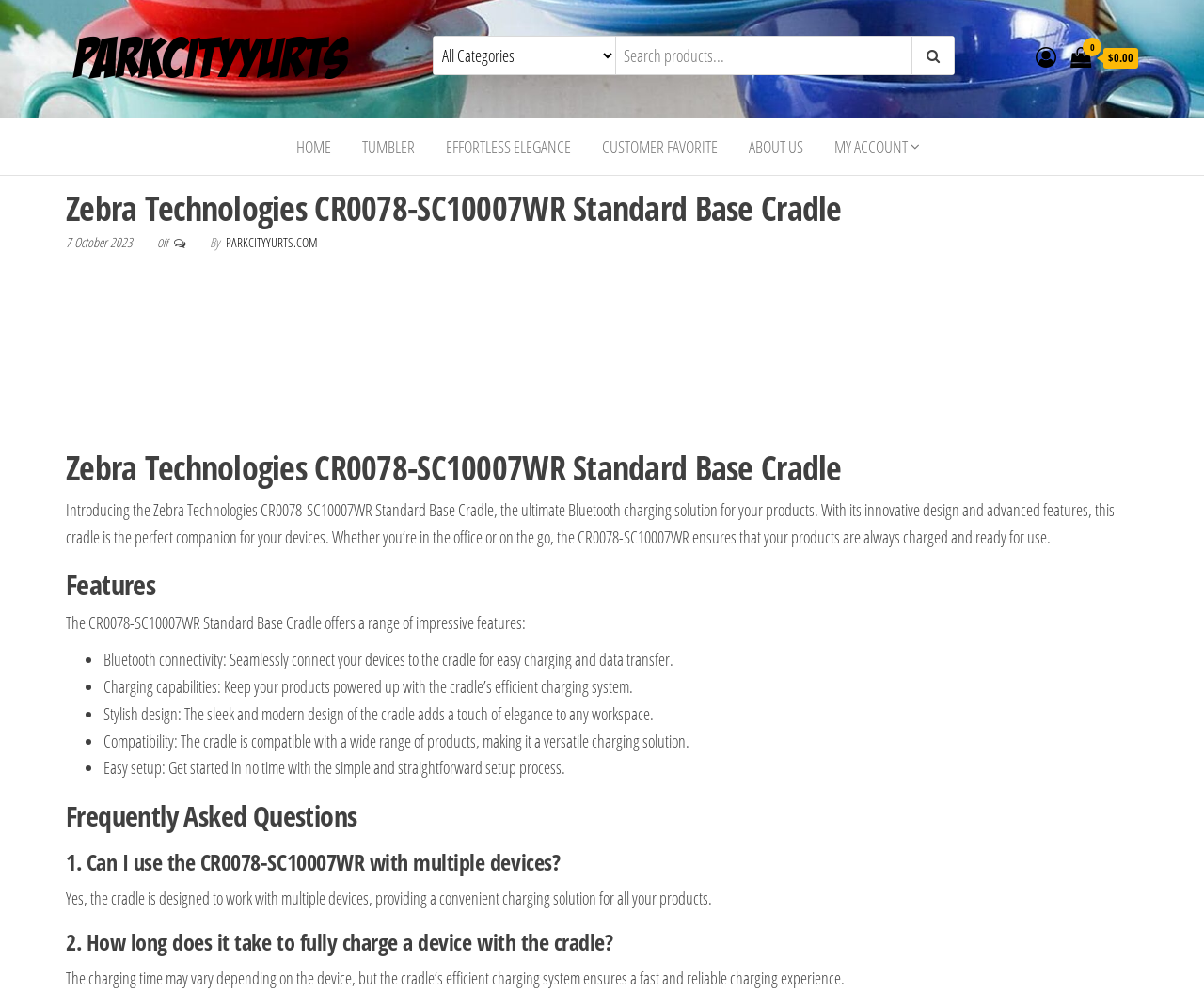Find and specify the bounding box coordinates that correspond to the clickable region for the instruction: "Check the date of the article".

None